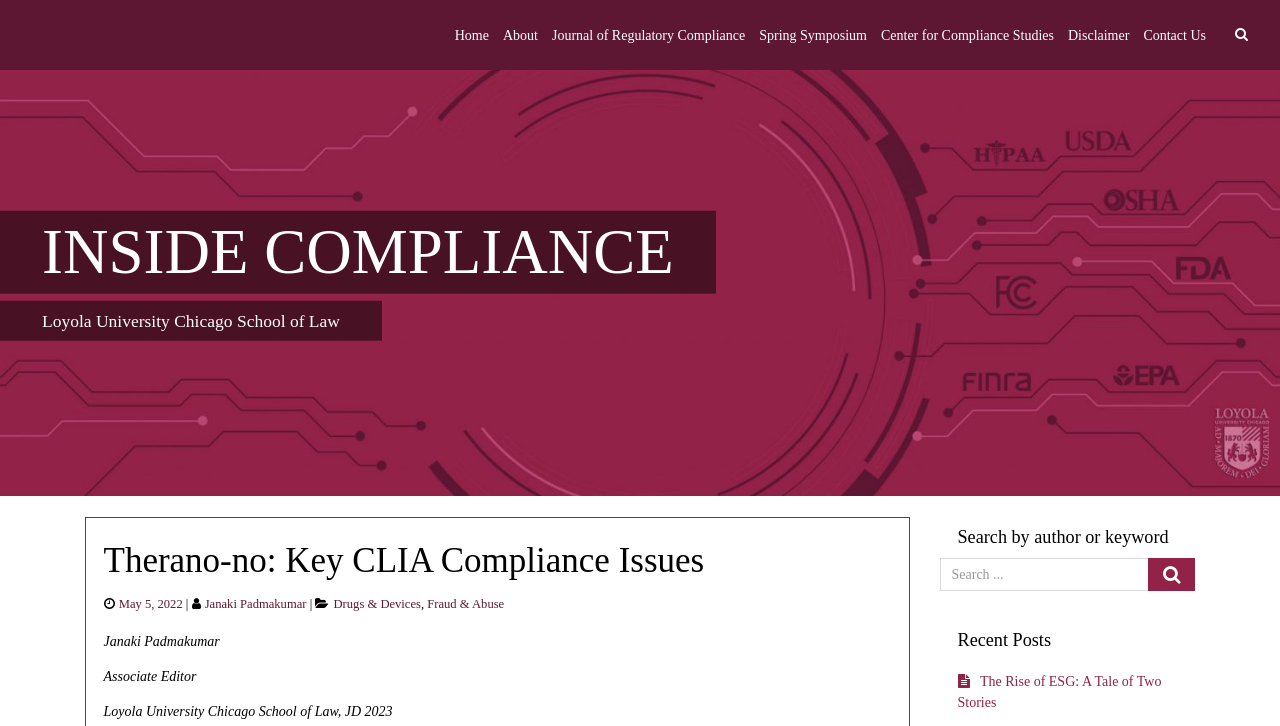How many recent posts are listed on the webpage?
Look at the webpage screenshot and answer the question with a detailed explanation.

I found the recent posts section on the webpage and counted the number of posts listed, which is only one, 'The Rise of ESG: A Tale of Two Stories'.